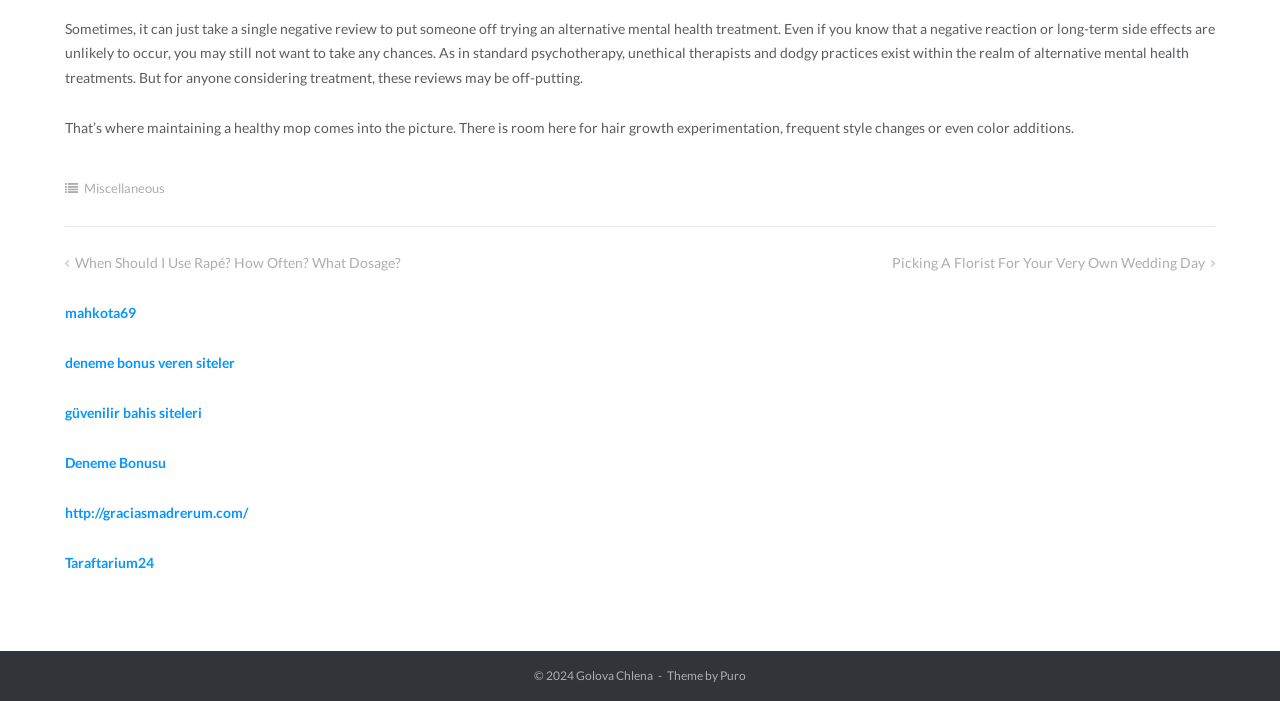Please determine the bounding box coordinates of the element to click in order to execute the following instruction: "Visit the website 'http://graciasmadrerum.com/'". The coordinates should be four float numbers between 0 and 1, specified as [left, top, right, bottom].

[0.051, 0.719, 0.194, 0.743]